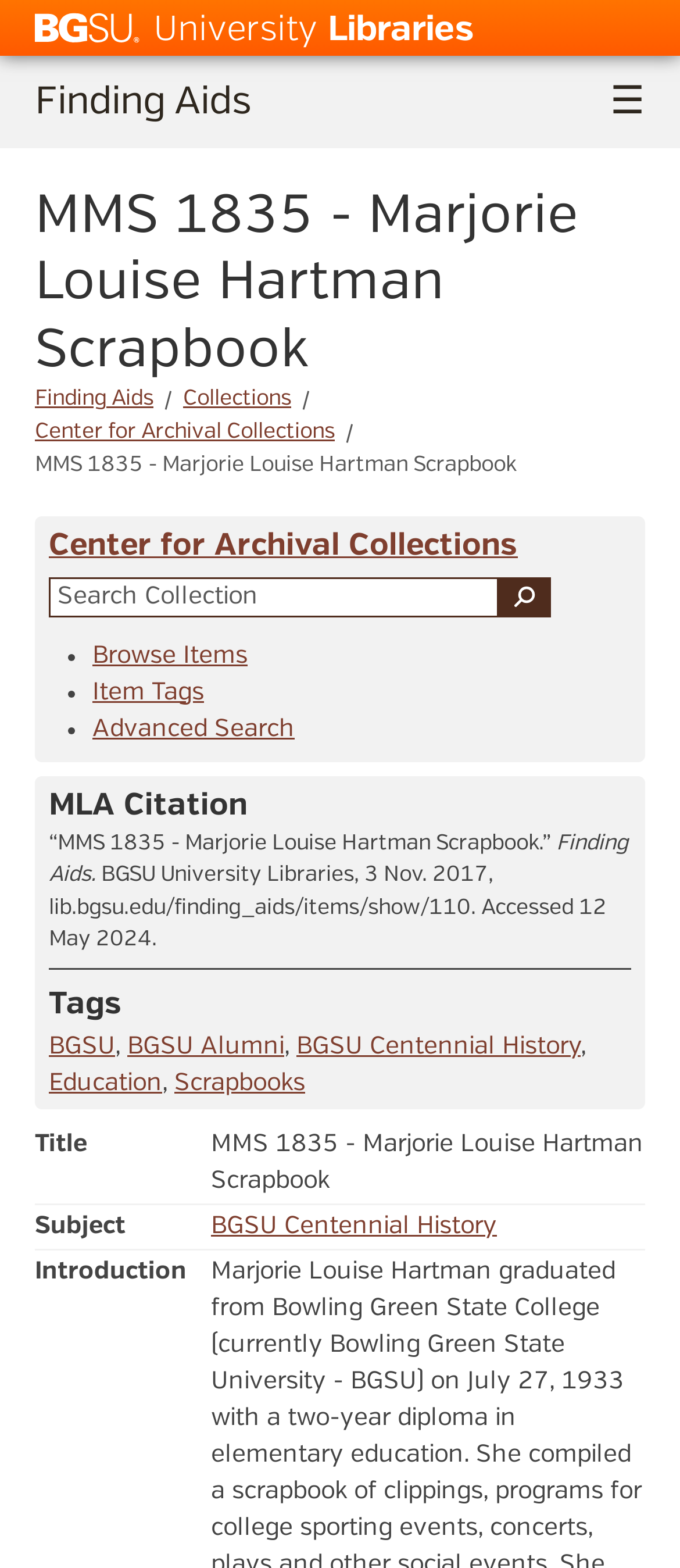Please answer the following question using a single word or phrase: 
How many links are there in the breadcrumb navigation?

4